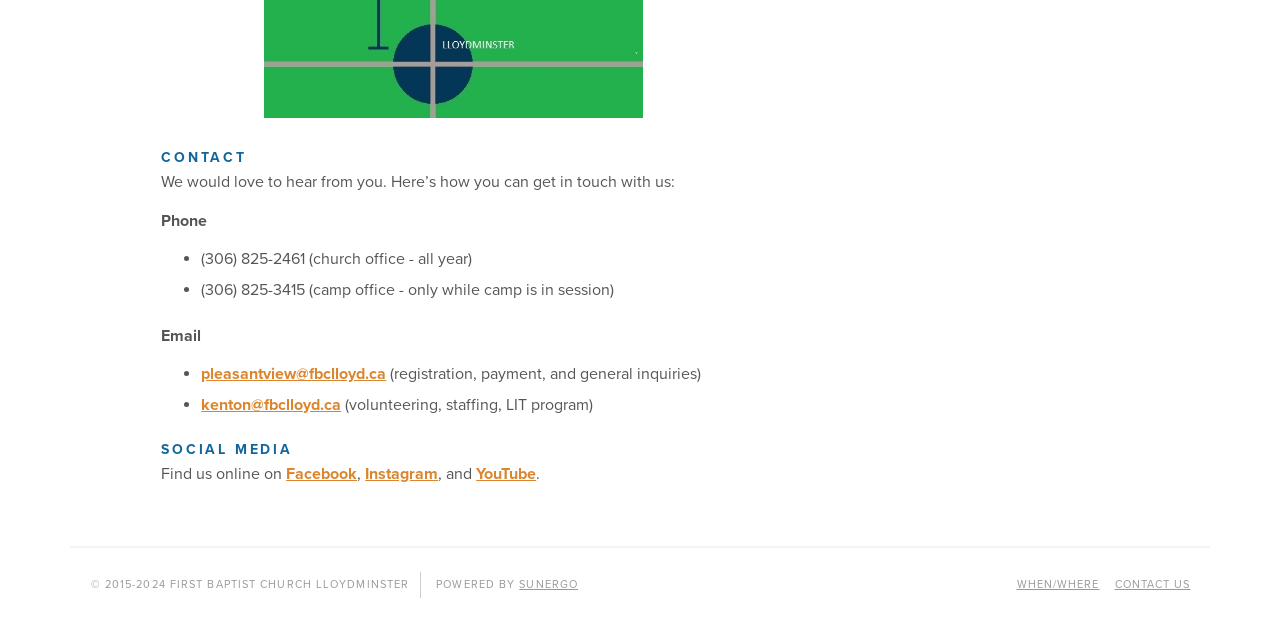Identify the bounding box coordinates of the section that should be clicked to achieve the task described: "Click the 'SUNERGO' powered by link".

[0.406, 0.929, 0.452, 0.95]